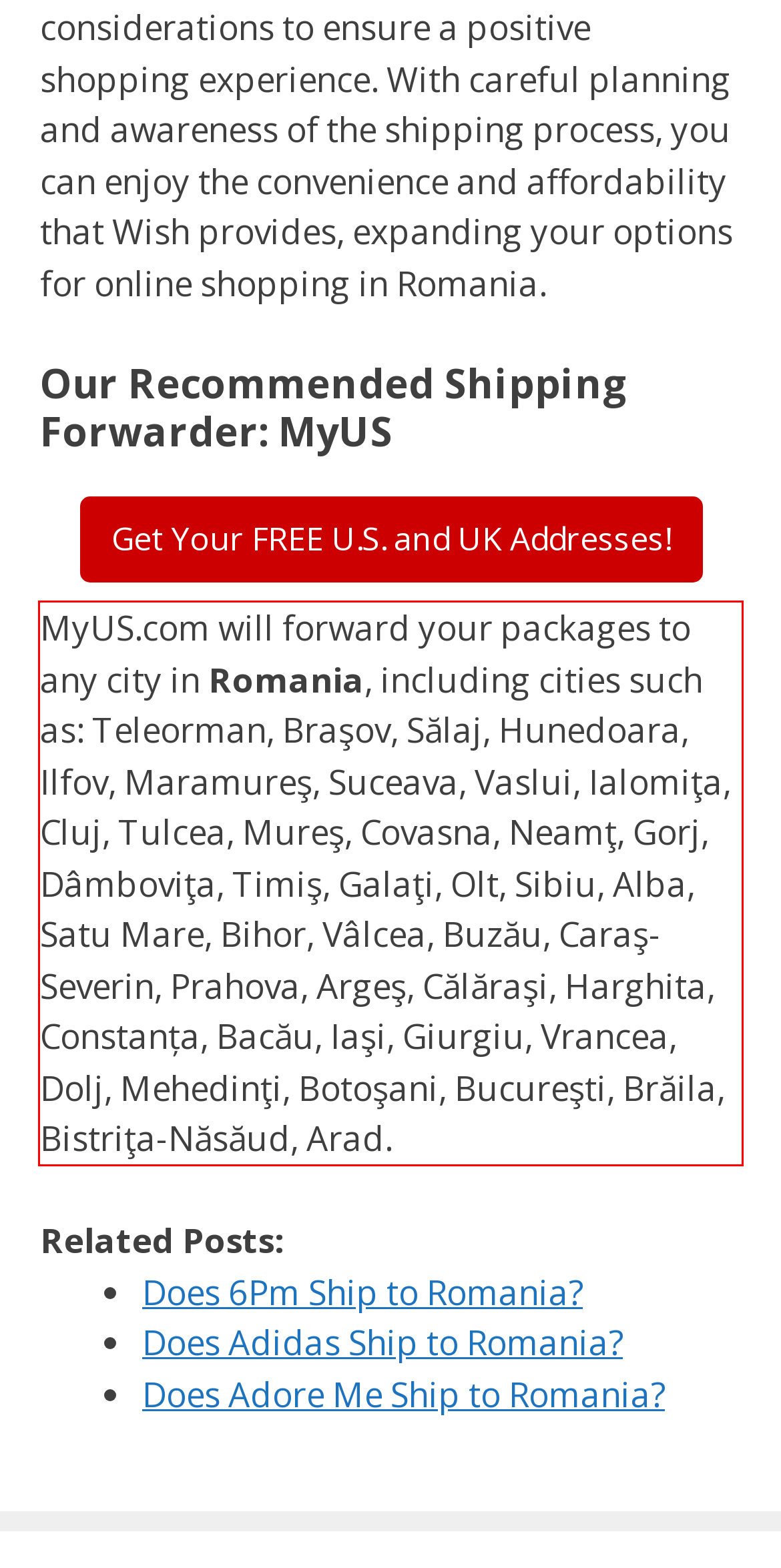Perform OCR on the text inside the red-bordered box in the provided screenshot and output the content.

MyUS.com will forward your packages to any city in Romania, including cities such as: Teleorman, Braşov, Sălaj, Hunedoara, Ilfov, Maramureş, Suceava, Vaslui, Ialomiţa, Cluj, Tulcea, Mureş, Covasna, Neamţ, Gorj, Dâmboviţa, Timiş, Galaţi, Olt, Sibiu, Alba, Satu Mare, Bihor, Vâlcea, Buzău, Caraş-Severin, Prahova, Argeş, Călăraşi, Harghita, Constanța, Bacău, Iaşi, Giurgiu, Vrancea, Dolj, Mehedinţi, Botoşani, Bucureşti, Brăila, Bistriţa-Năsăud, Arad.